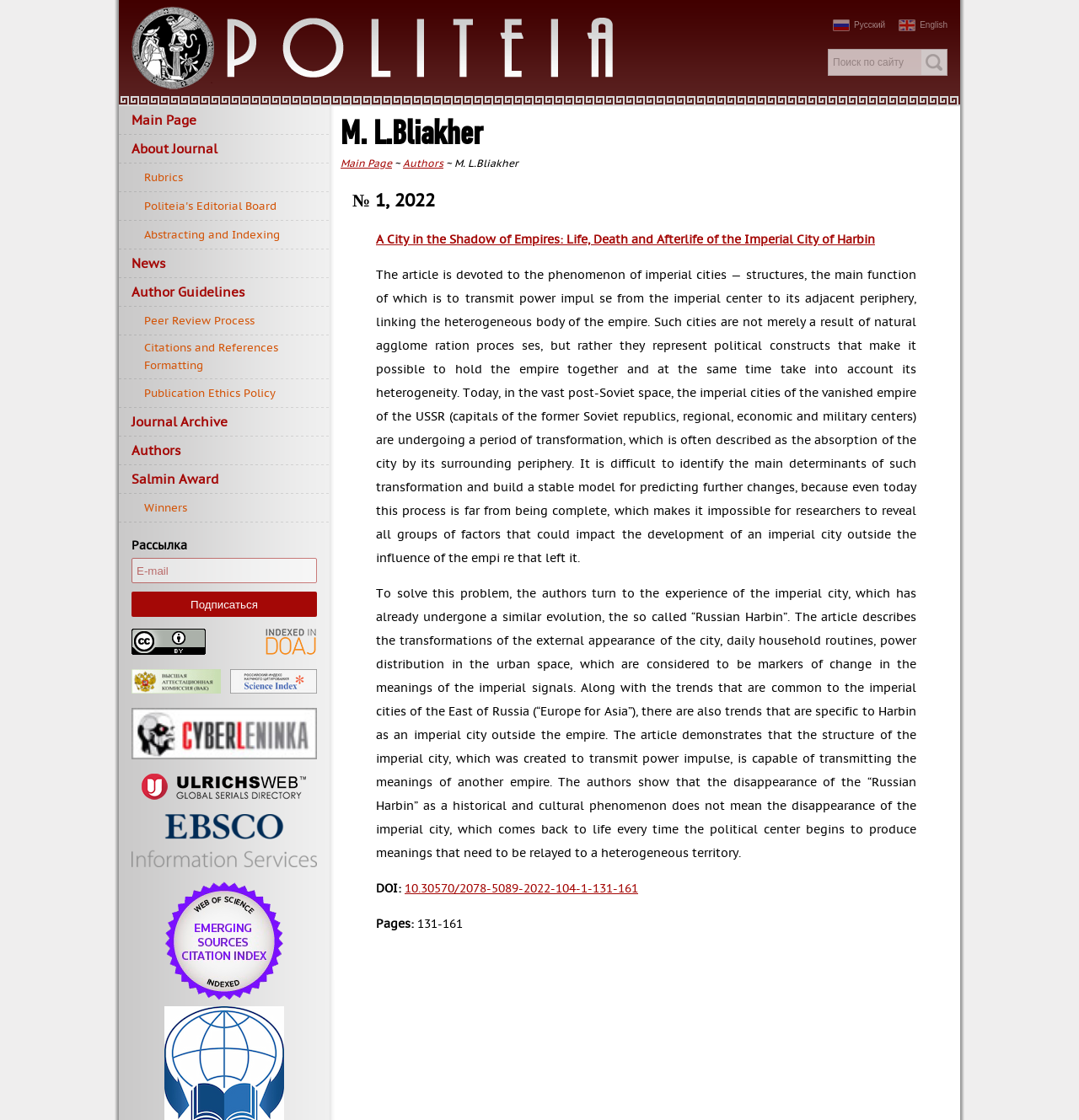Please predict the bounding box coordinates (top-left x, top-left y, bottom-right x, bottom-right y) for the UI element in the screenshot that fits the description: Authors

[0.11, 0.391, 0.305, 0.414]